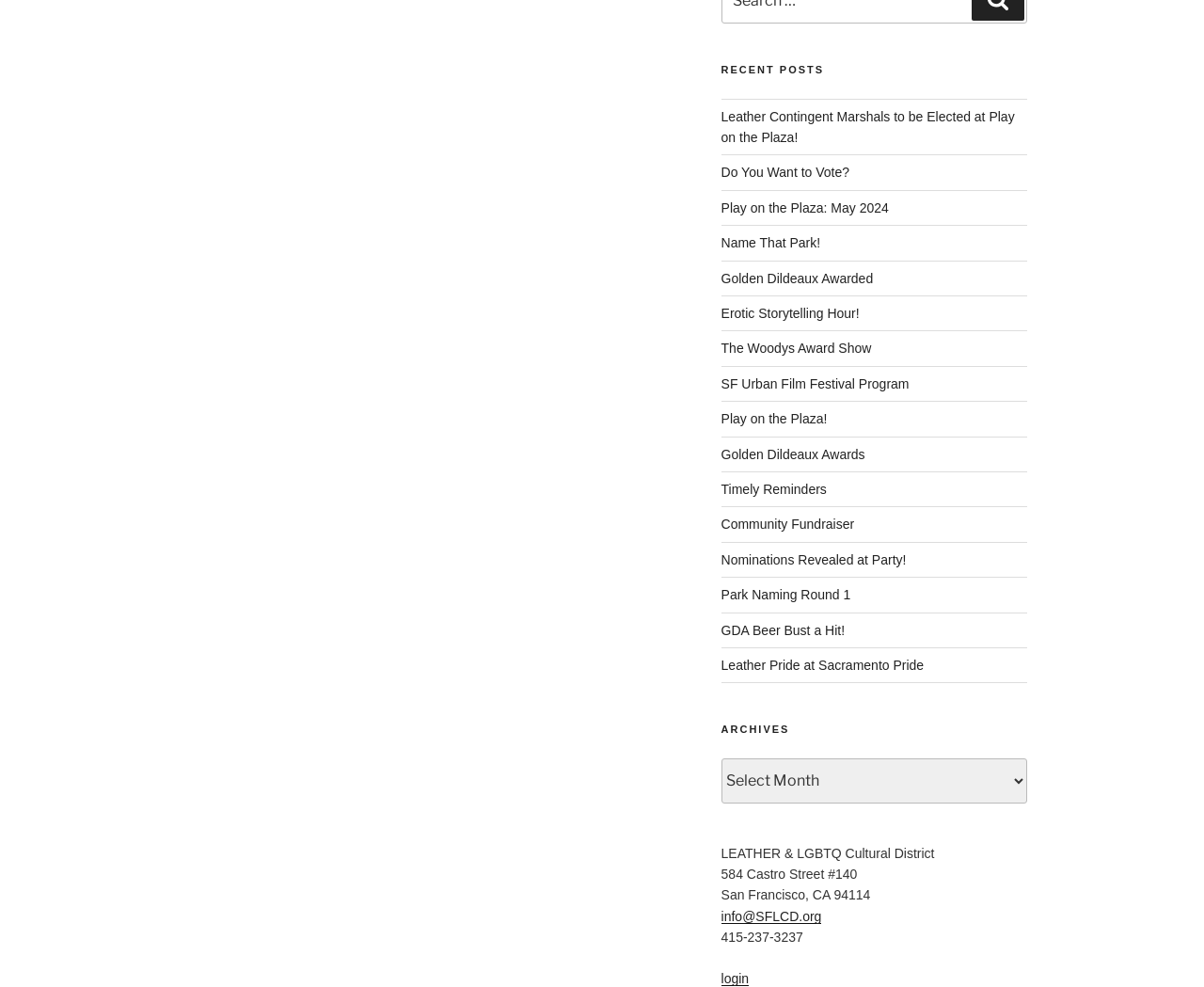Answer the following query concisely with a single word or phrase:
How many links are under 'Recent Posts'?

28